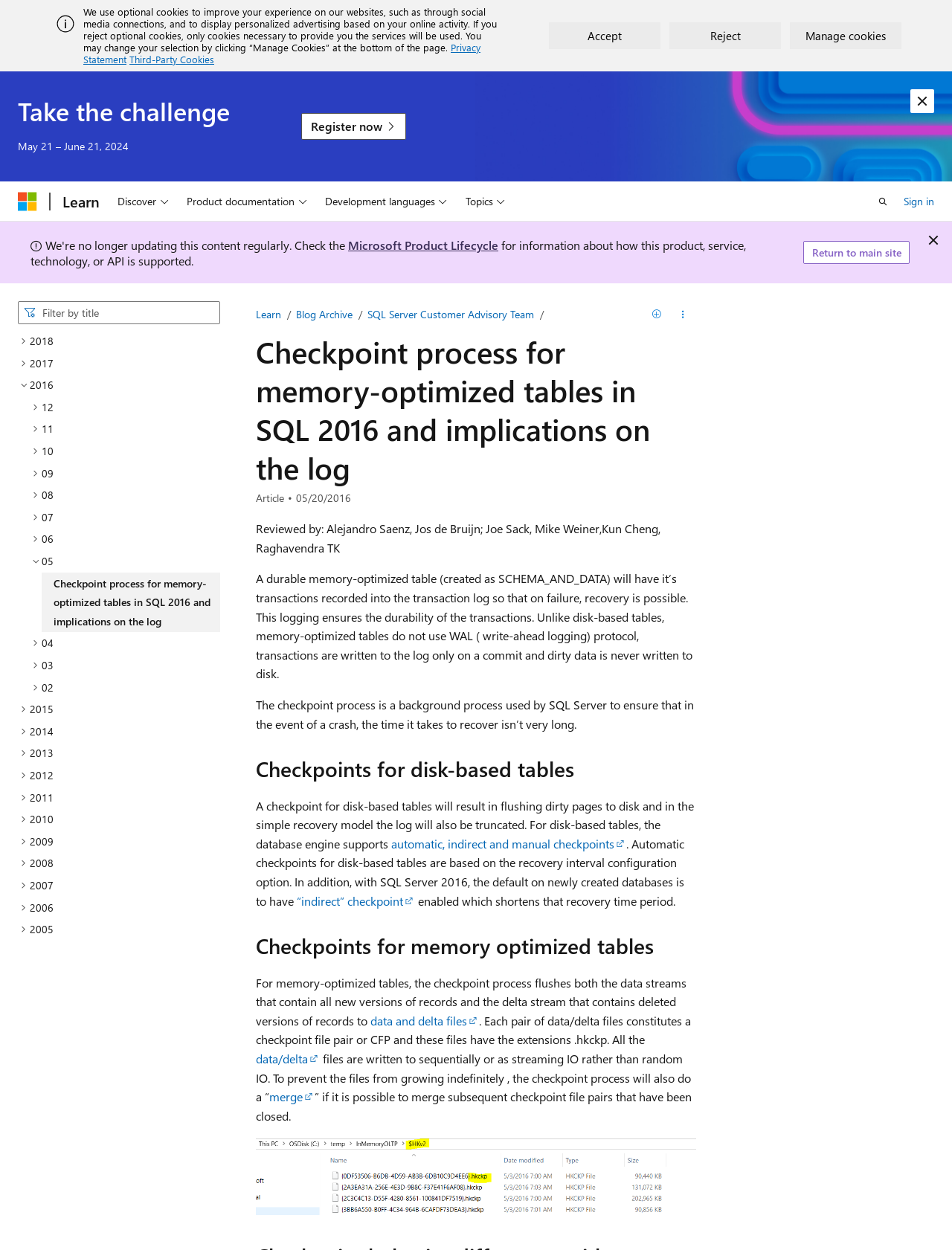Using the webpage screenshot and the element description aria-describedby="ms--ax-2-description" placeholder="Filter by title", determine the bounding box coordinates. Specify the coordinates in the format (top-left x, top-left y, bottom-right x, bottom-right y) with values ranging from 0 to 1.

[0.019, 0.241, 0.231, 0.259]